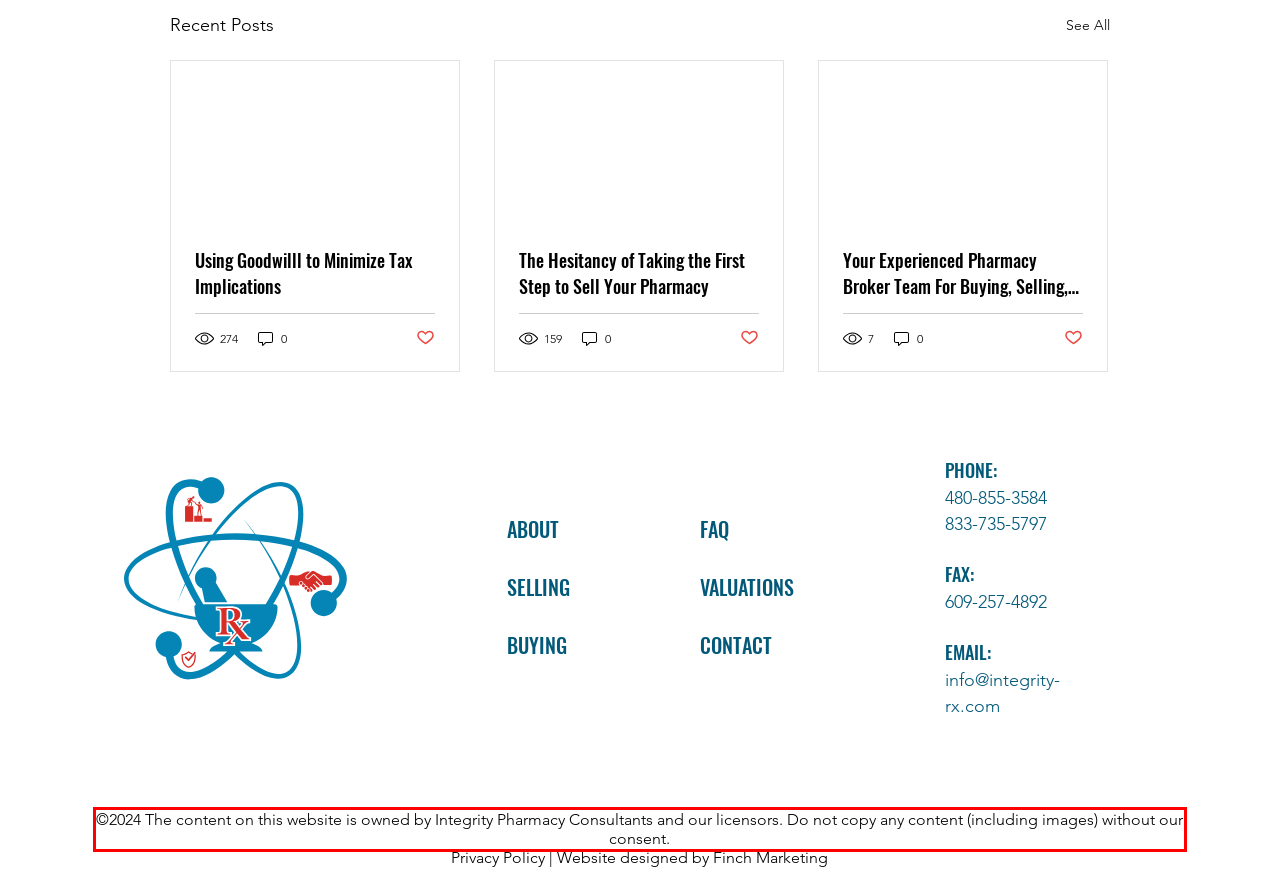Given a webpage screenshot, locate the red bounding box and extract the text content found inside it.

©2024 The content on this website is owned by Integrity Pharmacy Consultants and our licensors. Do not copy any content (including images) without our consent.